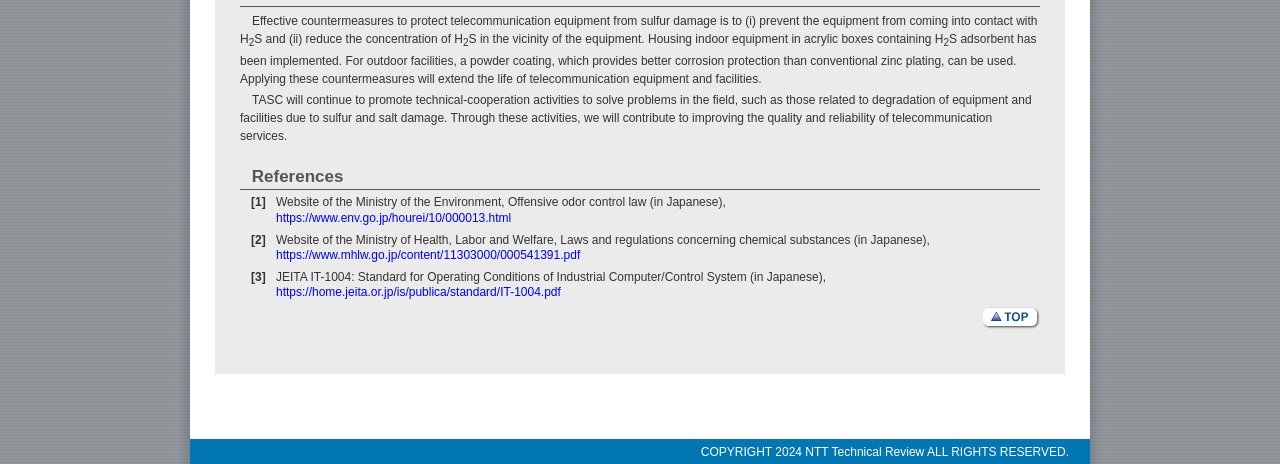What is the title of the section that lists references?
Using the information from the image, answer the question thoroughly.

The section that lists references is titled 'References', which is indicated by the heading element with the text 'References'.